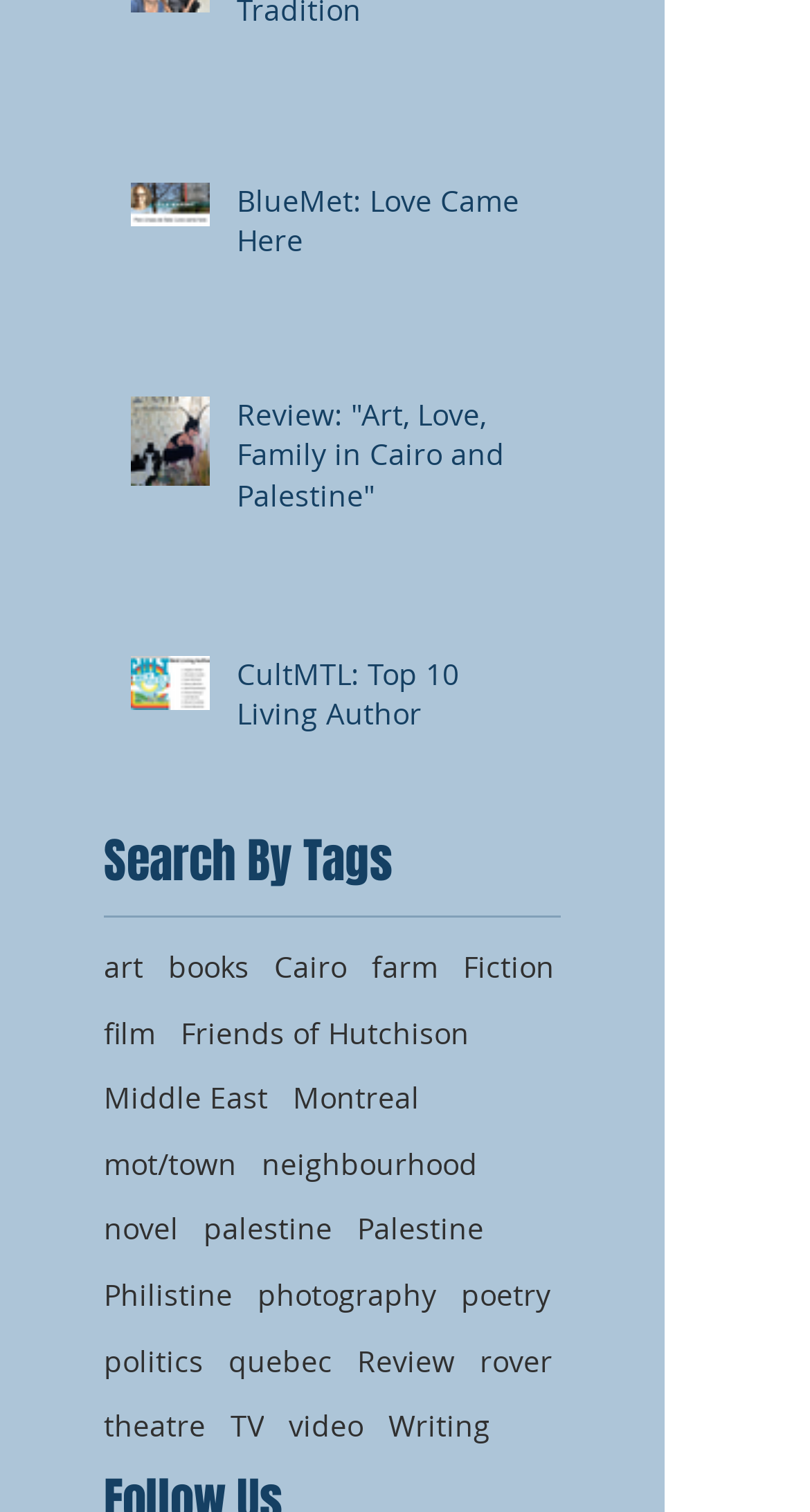What is the last tag available for searching?
Answer the question with as much detail as you can, using the image as a reference.

I looked at the last link element under the navigation element with the text 'tags', and its OCR text is 'Writing', so the last tag available for searching is 'Writing'.